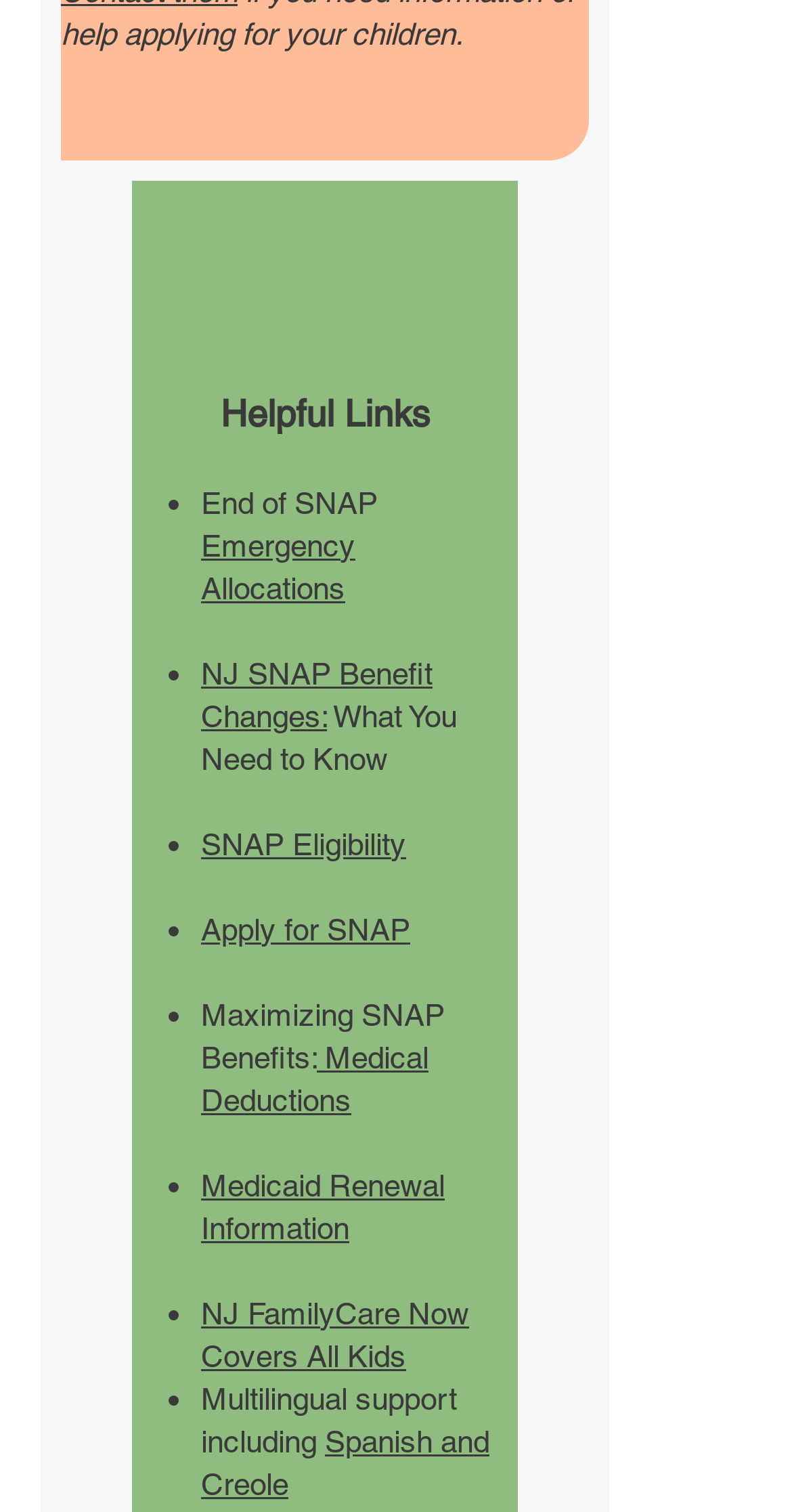Provide the bounding box coordinates of the area you need to click to execute the following instruction: "Learn about SNAP Eligibility".

[0.254, 0.547, 0.513, 0.569]